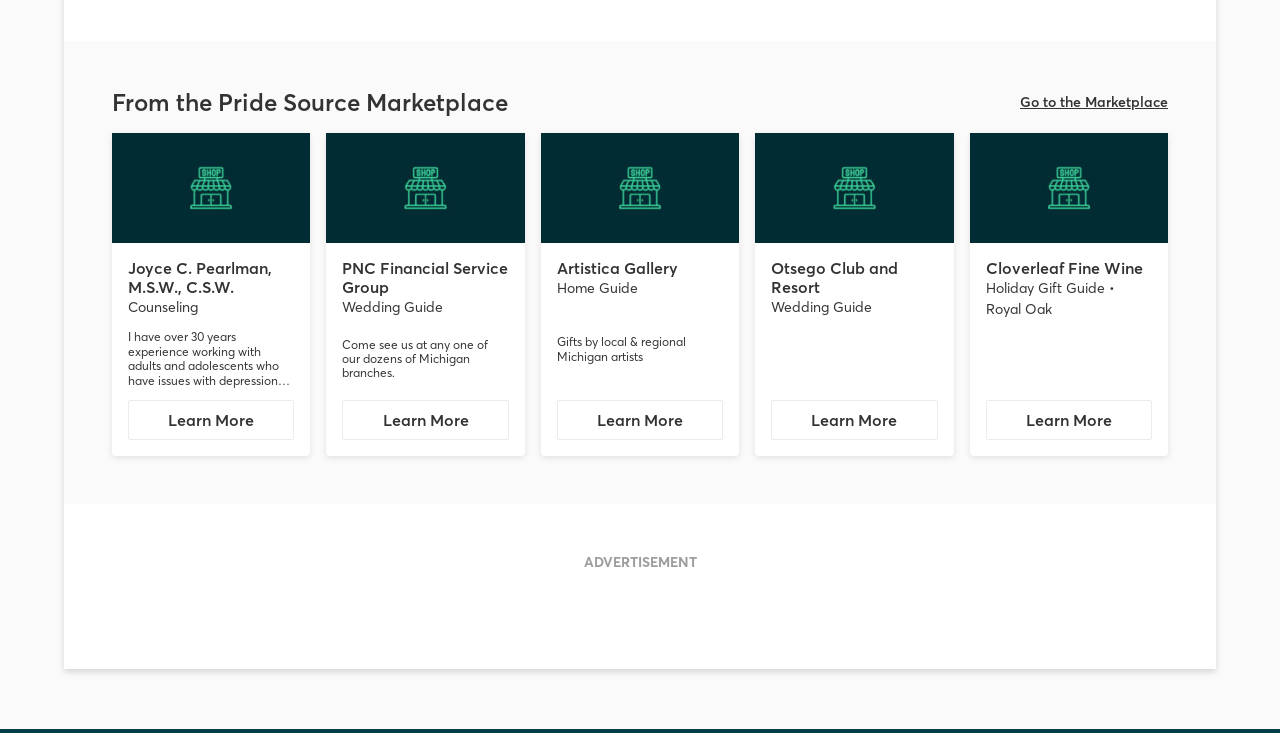Please provide a one-word or phrase answer to the question: 
How many directory default links are there?

5